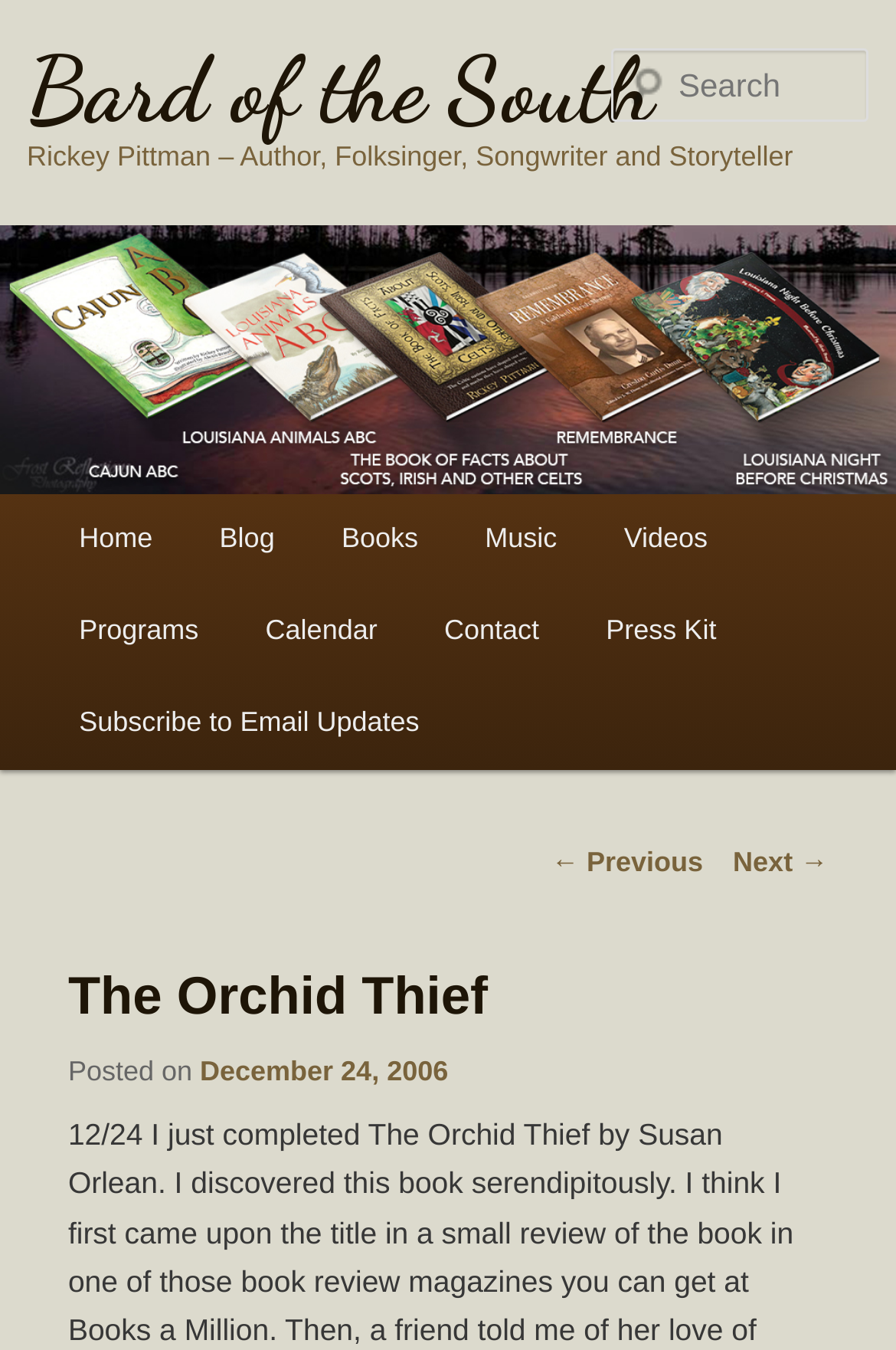Find the bounding box coordinates of the element's region that should be clicked in order to follow the given instruction: "view blog". The coordinates should consist of four float numbers between 0 and 1, i.e., [left, top, right, bottom].

[0.208, 0.365, 0.344, 0.433]